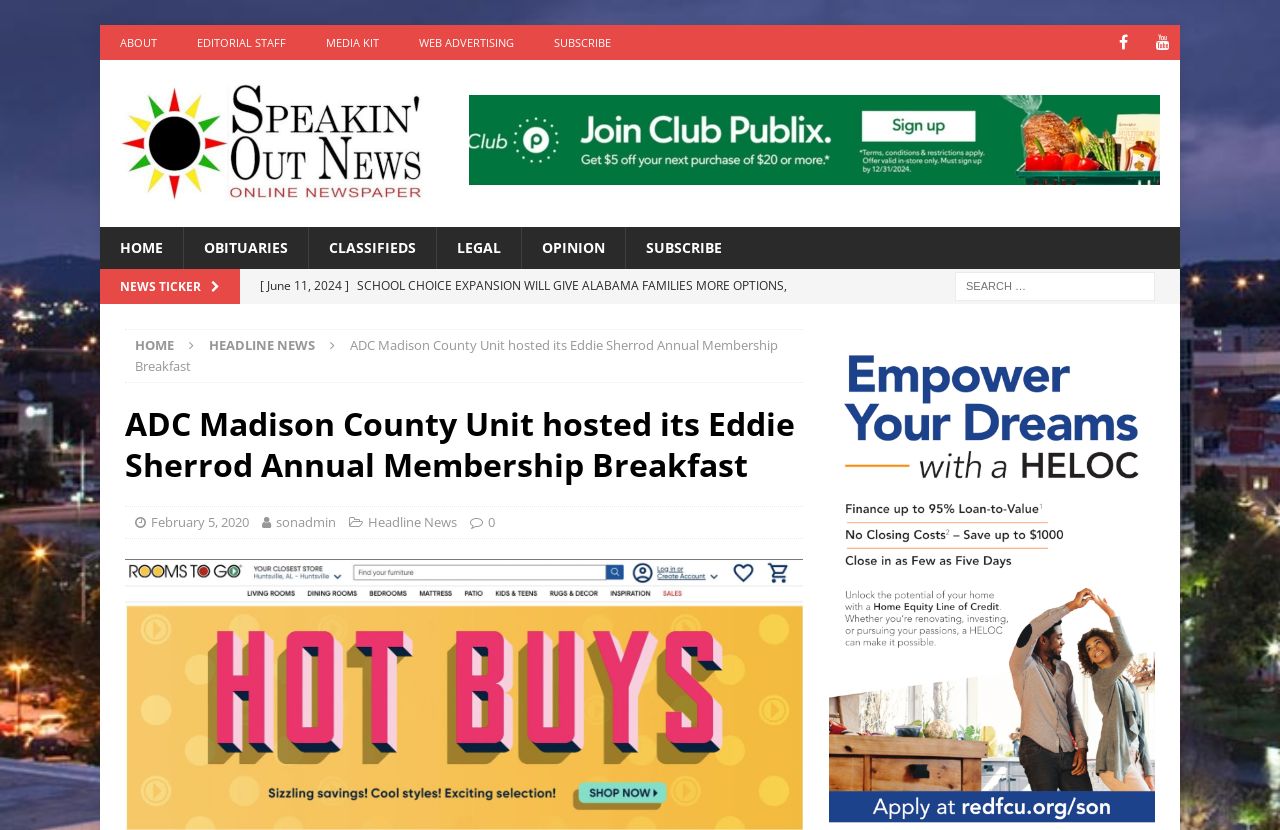Using the element description February 5, 2020, predict the bounding box coordinates for the UI element. Provide the coordinates in (top-left x, top-left y, bottom-right x, bottom-right y) format with values ranging from 0 to 1.

[0.118, 0.618, 0.195, 0.64]